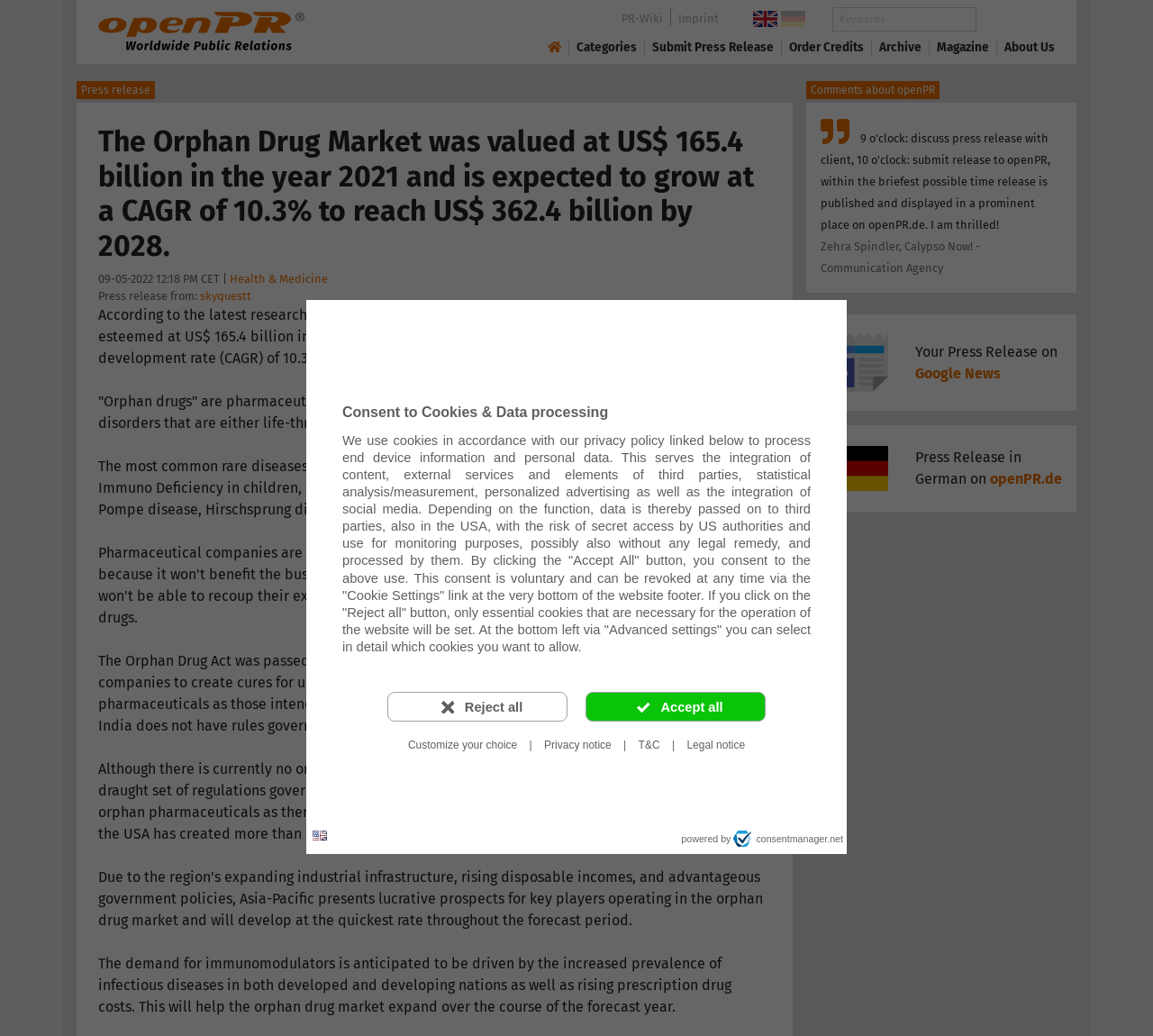Can you find the bounding box coordinates of the area I should click to execute the following instruction: "Share the article"?

None